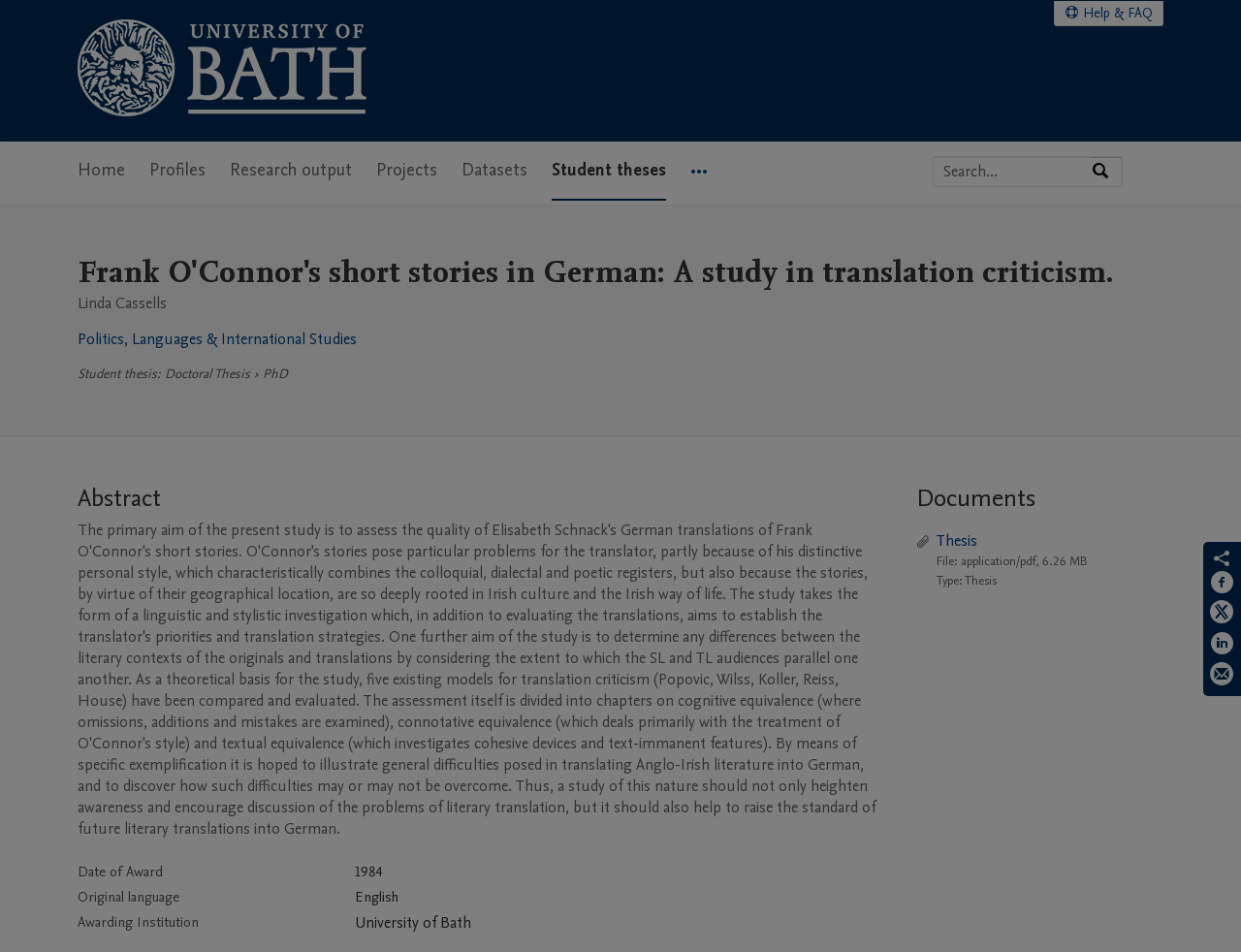Provide a brief response to the question below using one word or phrase:
What is the logo of the University of Bath's research portal?

the University of Bath's research portal Logo